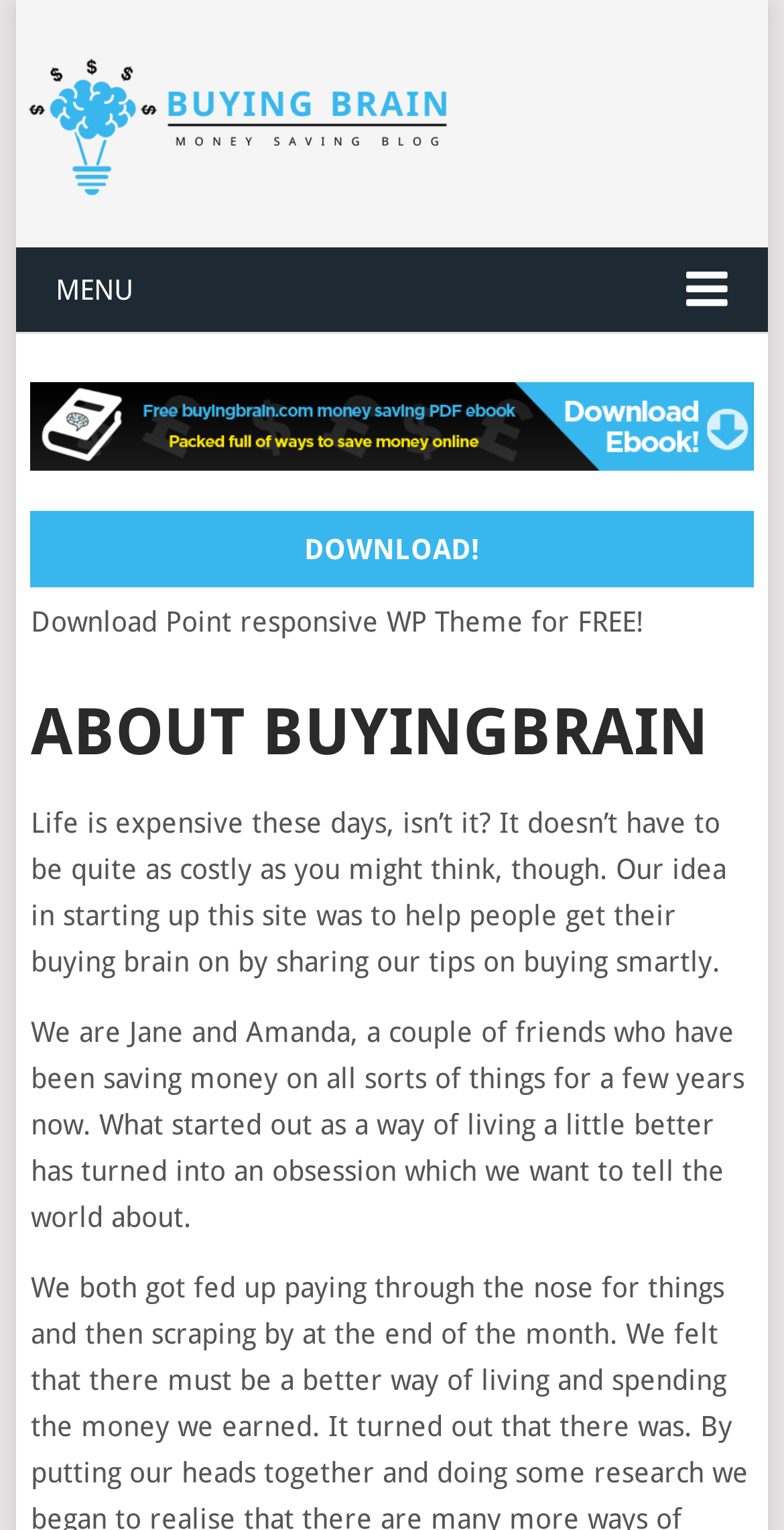Carefully examine the image and provide an in-depth answer to the question: What is the name of the website?

The name of the website can be determined by looking at the heading element with the text 'Buying Brain' which is located at the top of the webpage, indicating that it is the title of the website.